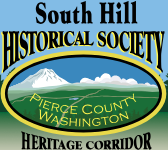What is the term used to describe the group's mission?
Based on the screenshot, give a detailed explanation to answer the question.

Beneath the banner, the term 'Heritage Corridor' highlights the group's mission to celebrate and maintain the historical heritage of South Hill, indicating that it is the term used to describe the group's mission.